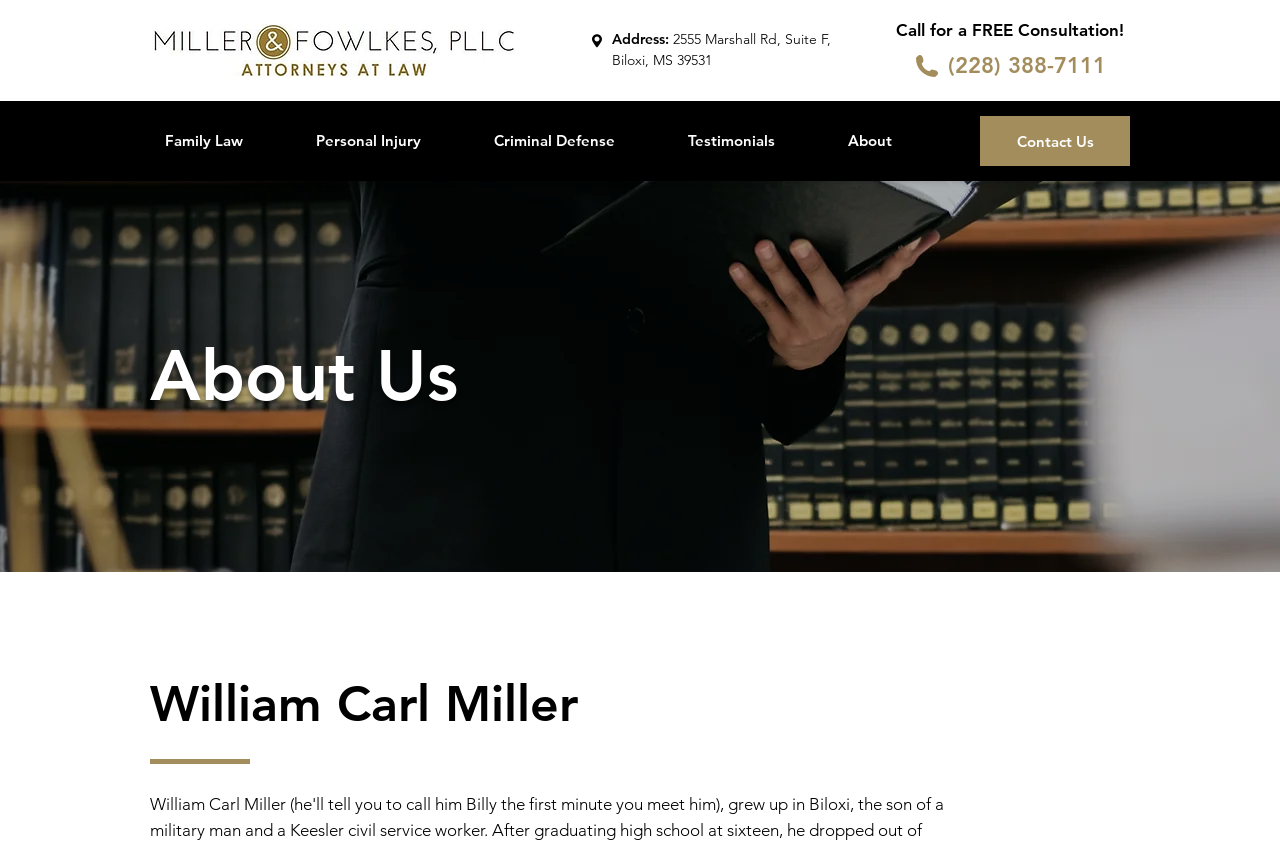Analyze the image and answer the question with as much detail as possible: 
What is the phone number for a free consultation?

I found the phone number by looking at the heading and link that says 'Call for a FREE Consultation!' and the phone number next to it.